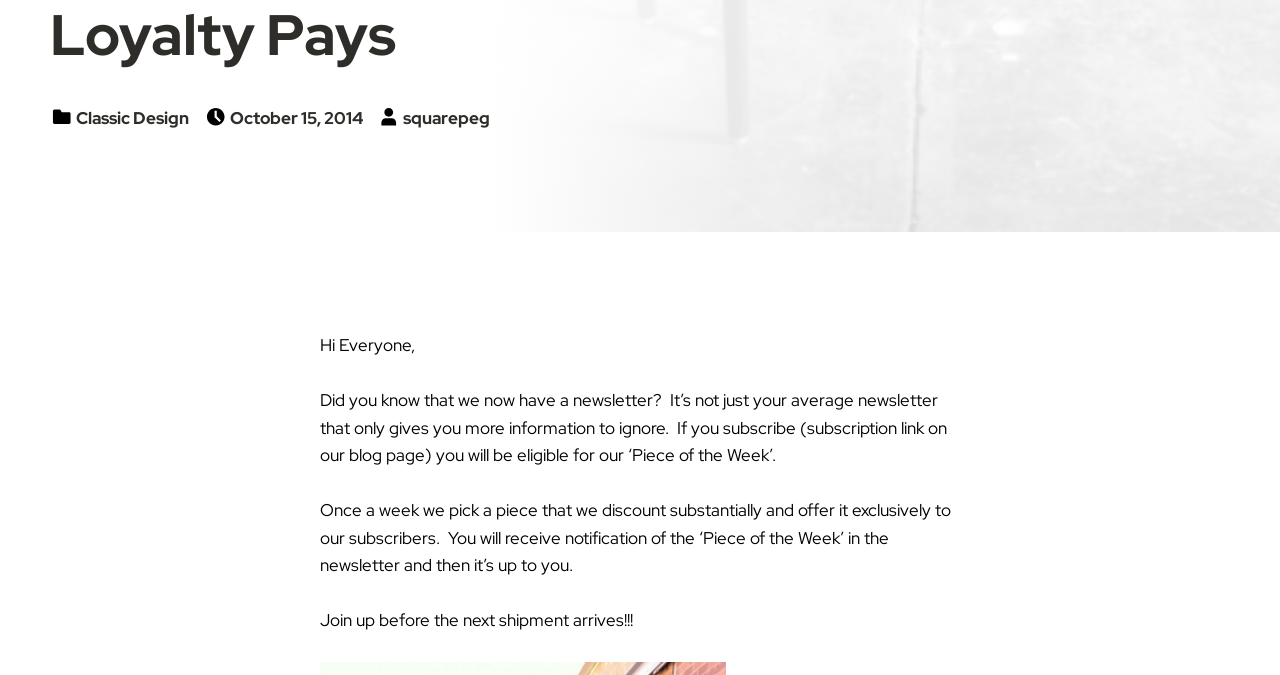Identify the bounding box of the UI element described as follows: "October 15, 2014". Provide the coordinates as four float numbers in the range of 0 to 1 [left, top, right, bottom].

[0.18, 0.158, 0.284, 0.191]